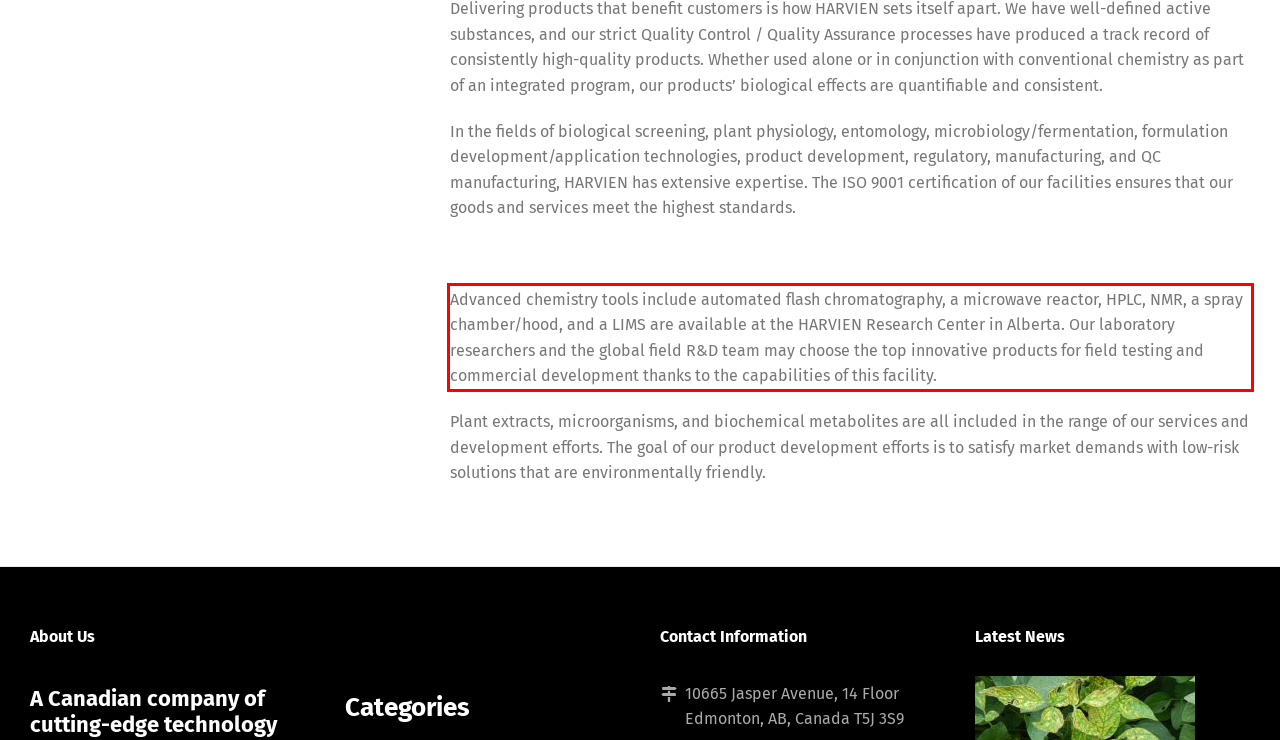Within the screenshot of the webpage, locate the red bounding box and use OCR to identify and provide the text content inside it.

Advanced chemistry tools include automated flash chromatography, a microwave reactor, HPLC, NMR, a spray chamber/hood, and a LIMS are available at the HARVIEN Research Center in Alberta. Our laboratory researchers and the global field R&D team may choose the top innovative products for field testing and commercial development thanks to the capabilities of this facility.